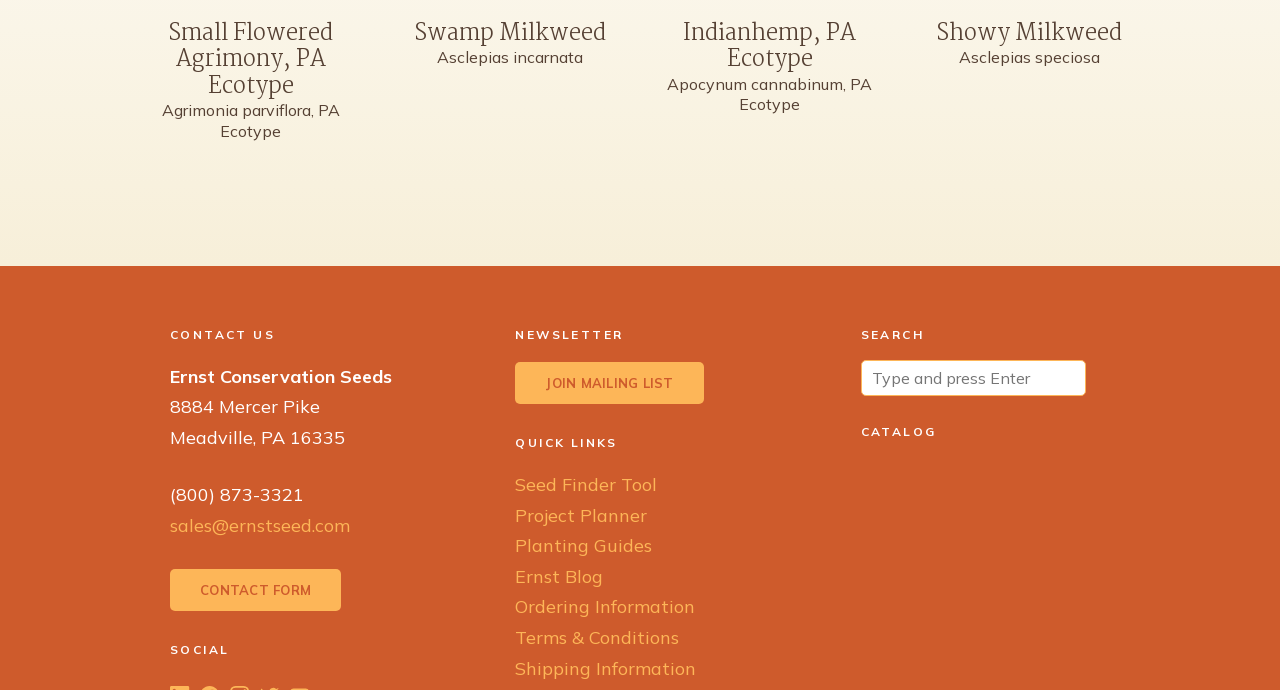With reference to the screenshot, provide a detailed response to the question below:
What is the 'QUICK LINKS' section for?

The 'QUICK LINKS' section, located at [0.403, 0.629, 0.621, 0.655], contains links to various resources, such as the Seed Finder Tool, Project Planner, Planting Guides, and more, providing users with quick access to useful information and tools.